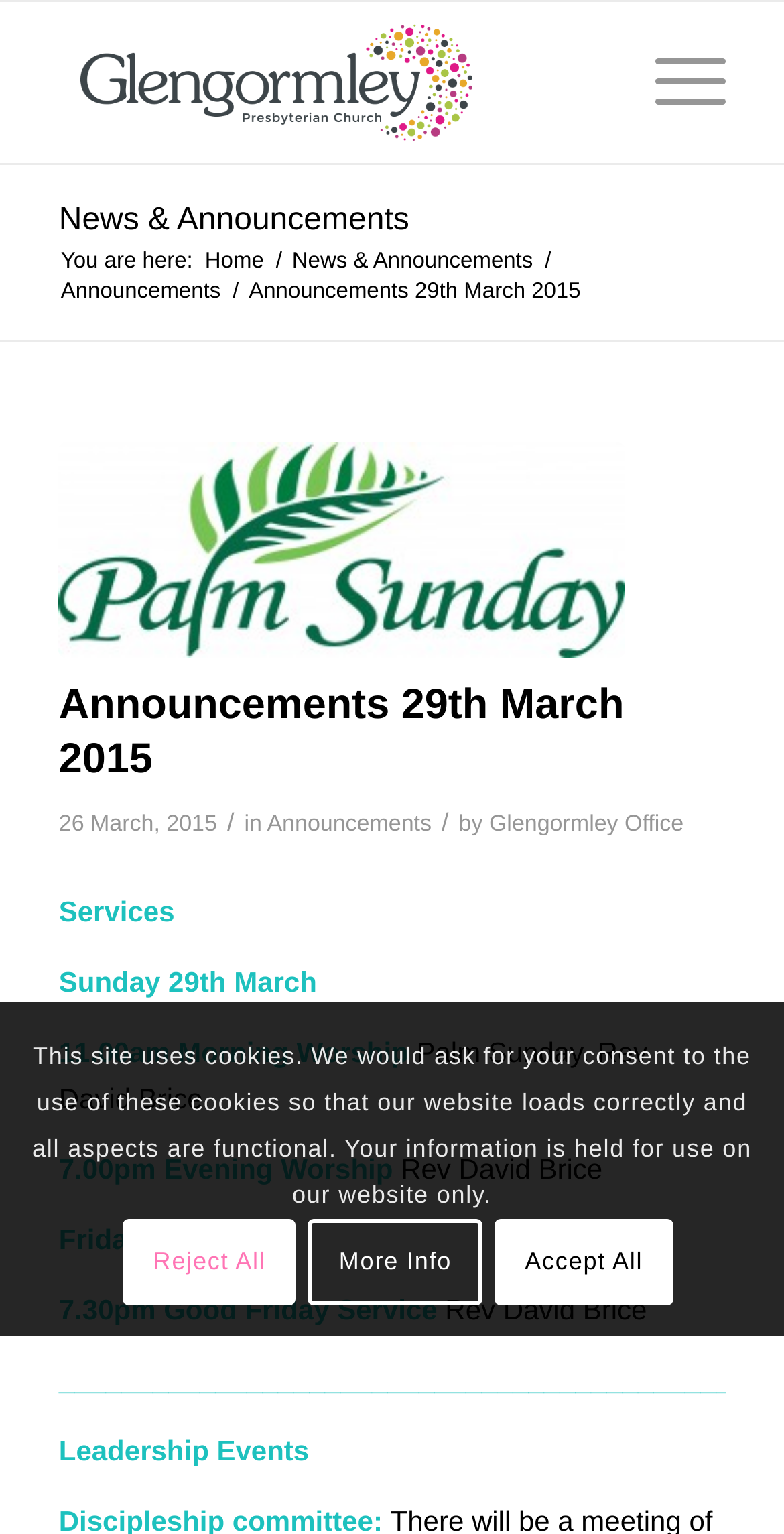Determine which piece of text is the heading of the webpage and provide it.

Announcements 29th March 2015